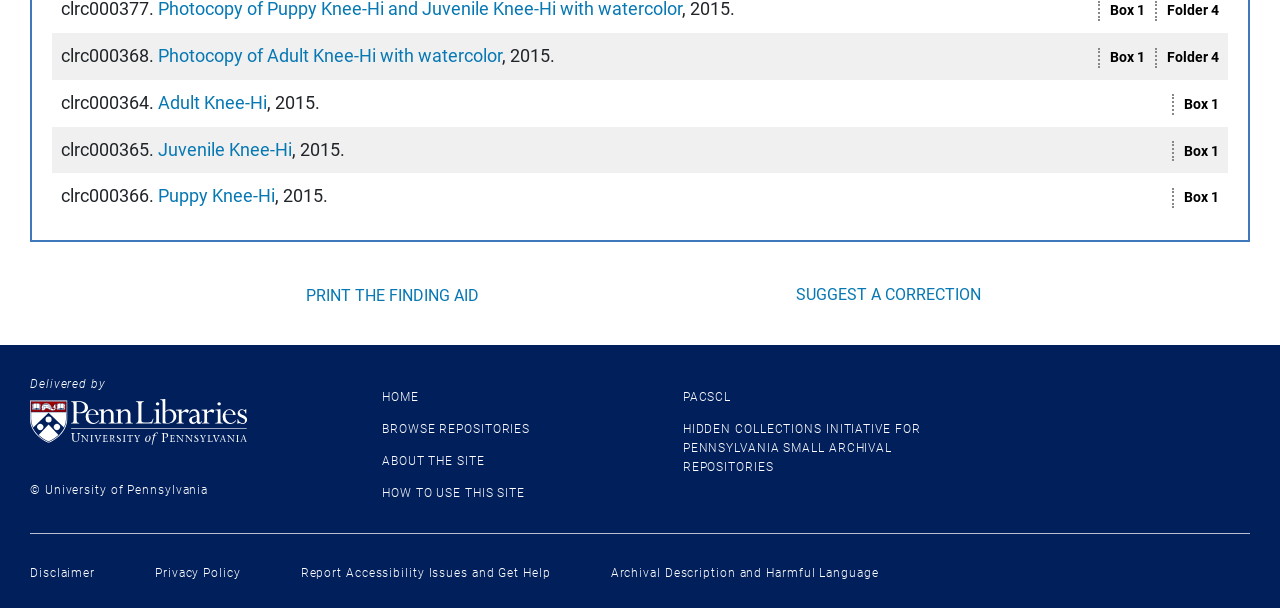Bounding box coordinates are given in the format (top-left x, top-left y, bottom-right x, bottom-right y). All values should be floating point numbers between 0 and 1. Provide the bounding box coordinate for the UI element described as: Archival Description and Harmful Language

[0.477, 0.932, 0.686, 0.955]